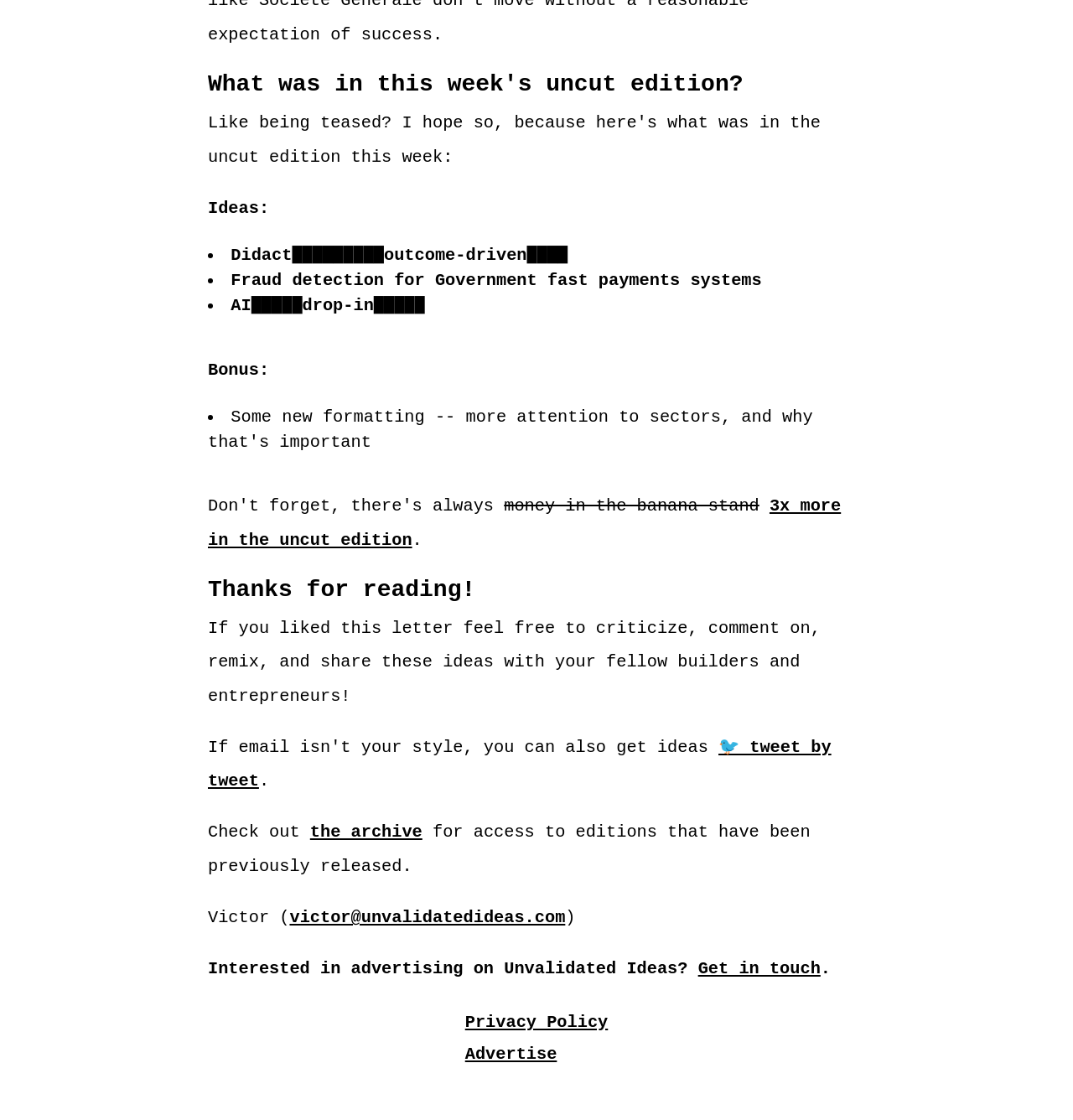Answer the following query with a single word or phrase:
Who is the author of Unvalidated Ideas?

Victor